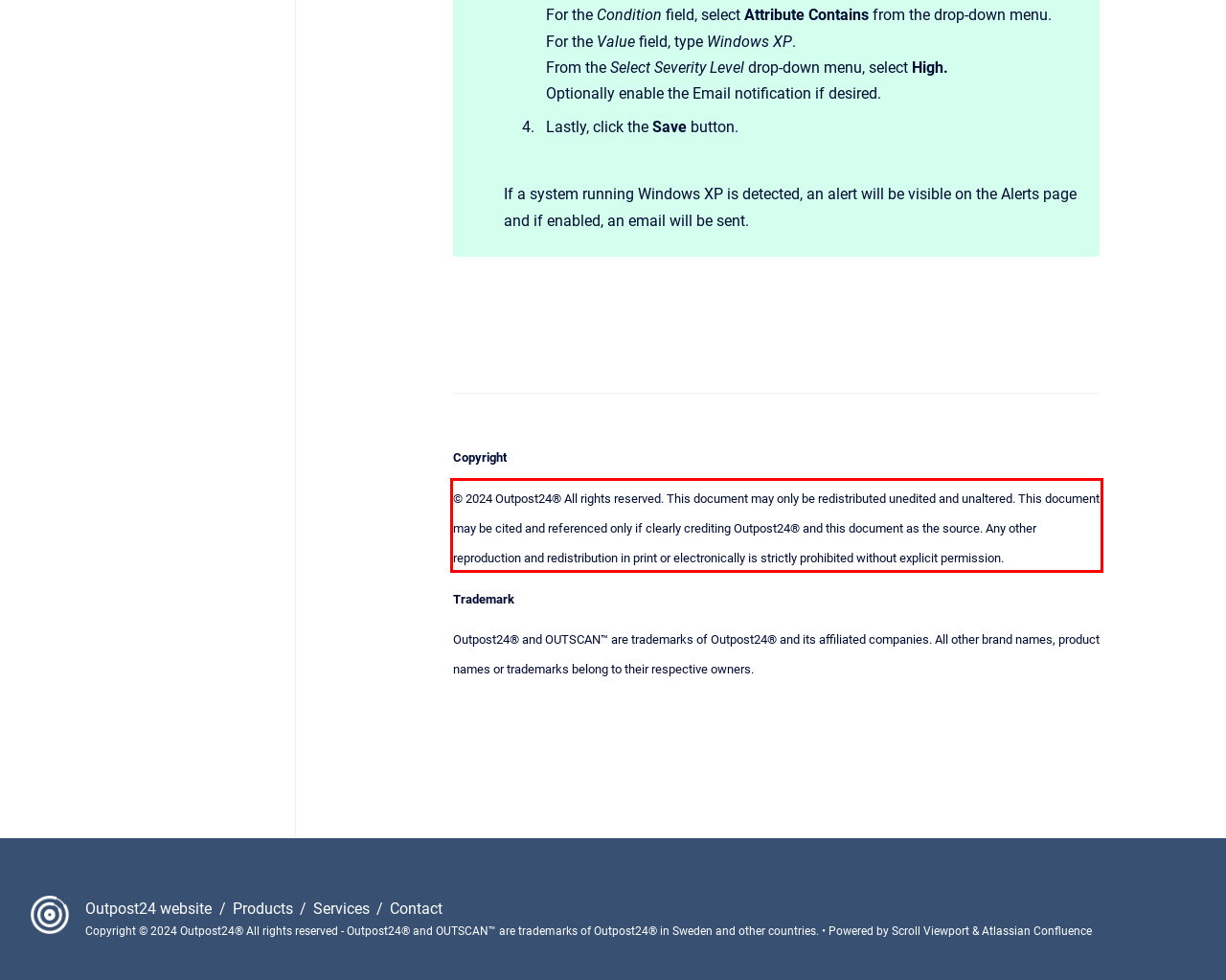With the provided screenshot of a webpage, locate the red bounding box and perform OCR to extract the text content inside it.

© 2024 Outpost24® All rights reserved. This document may only be redistributed unedited and unaltered. This document may be cited and referenced only if clearly crediting Outpost24® and this document as the source. Any other reproduction and redistribution in print or electronically is strictly prohibited without explicit permission.